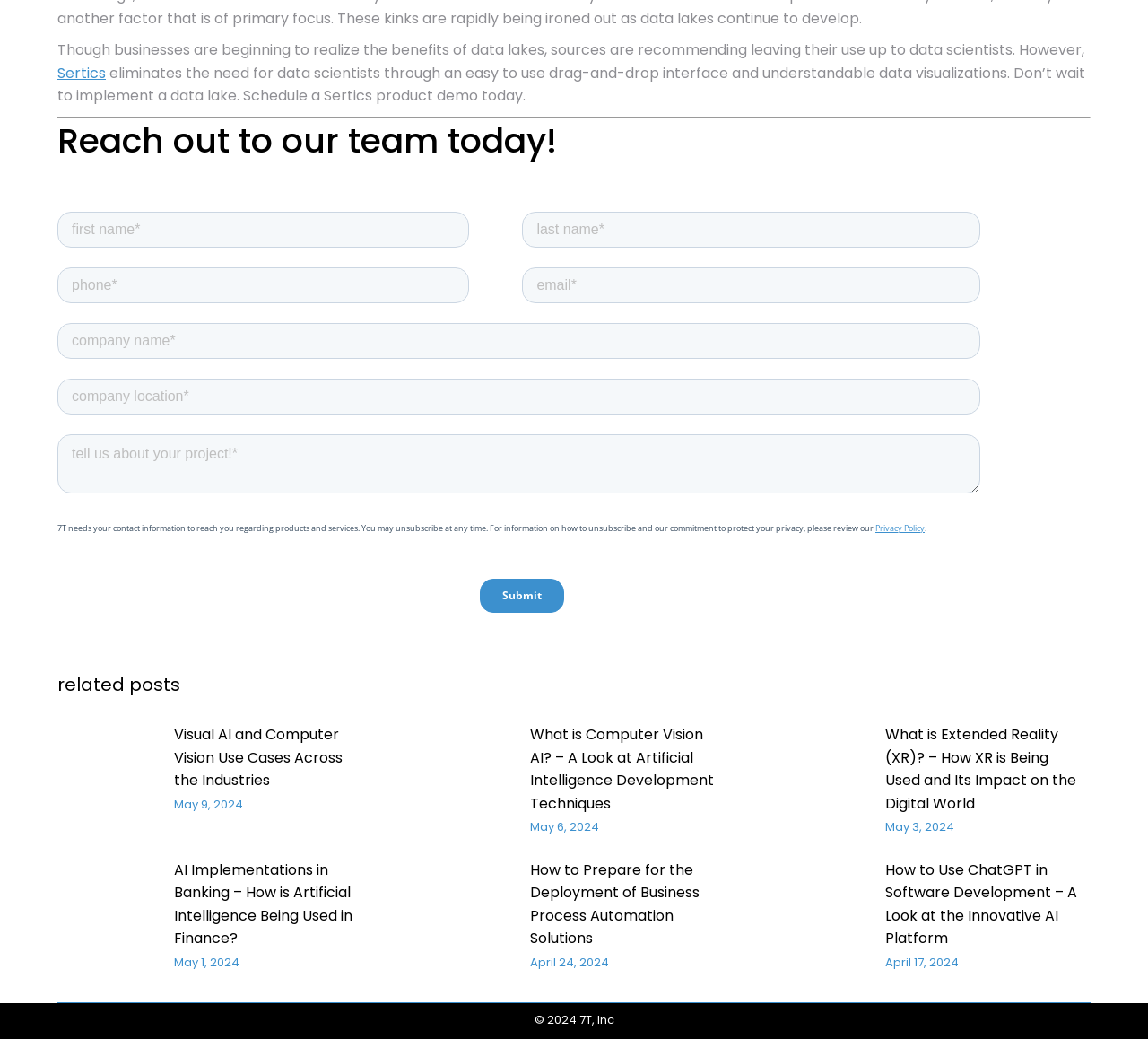Determine the bounding box coordinates of the element that should be clicked to execute the following command: "Schedule a Sertics product demo today".

[0.05, 0.06, 0.945, 0.102]